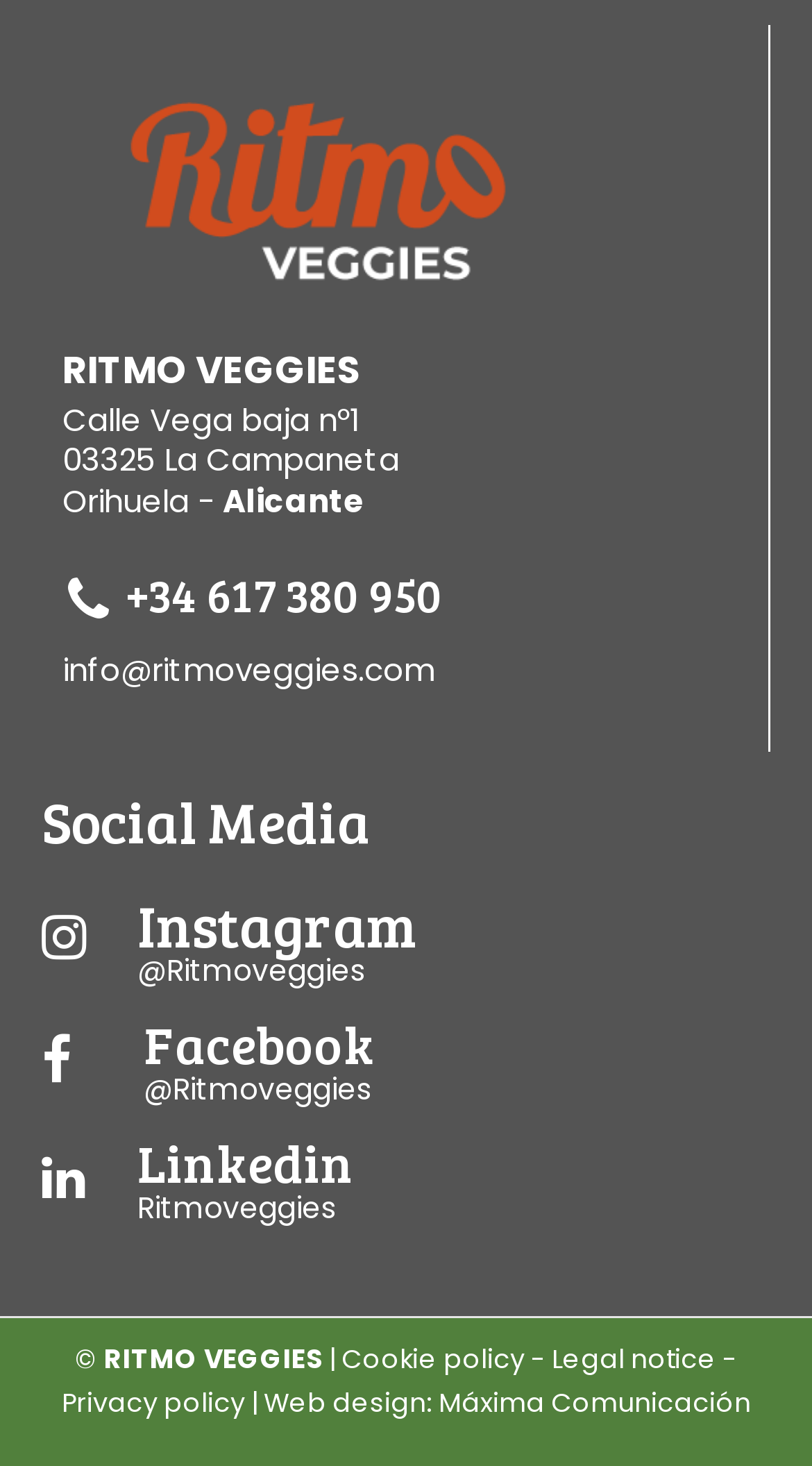Can you determine the bounding box coordinates of the area that needs to be clicked to fulfill the following instruction: "Send an email to info@ritmoveggies.com"?

[0.077, 0.442, 0.536, 0.472]